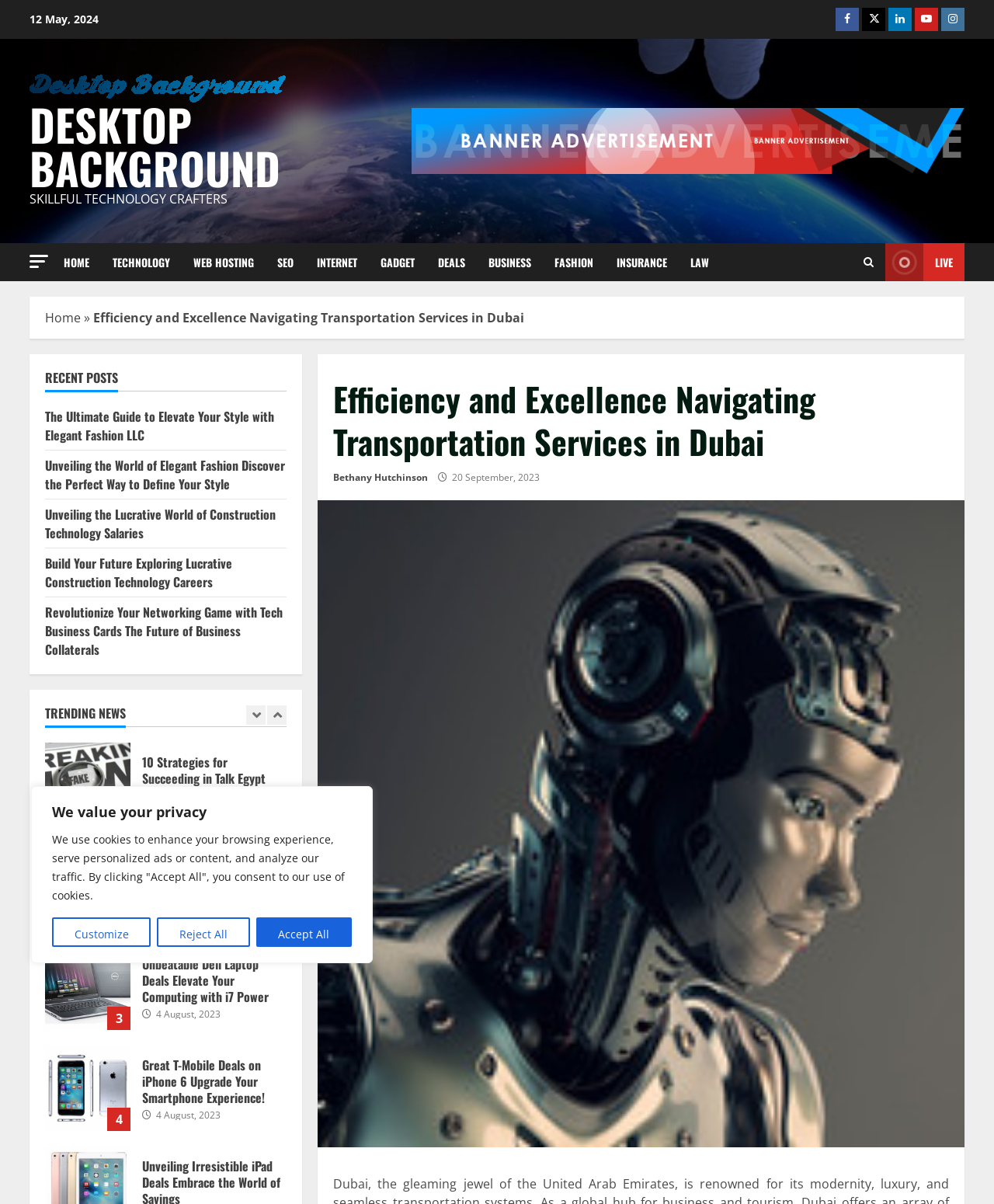What is the category of the recent post 'The Ultimate Guide to Elevate Your Style with Elegant Fashion LLC'? Using the information from the screenshot, answer with a single word or phrase.

Fashion